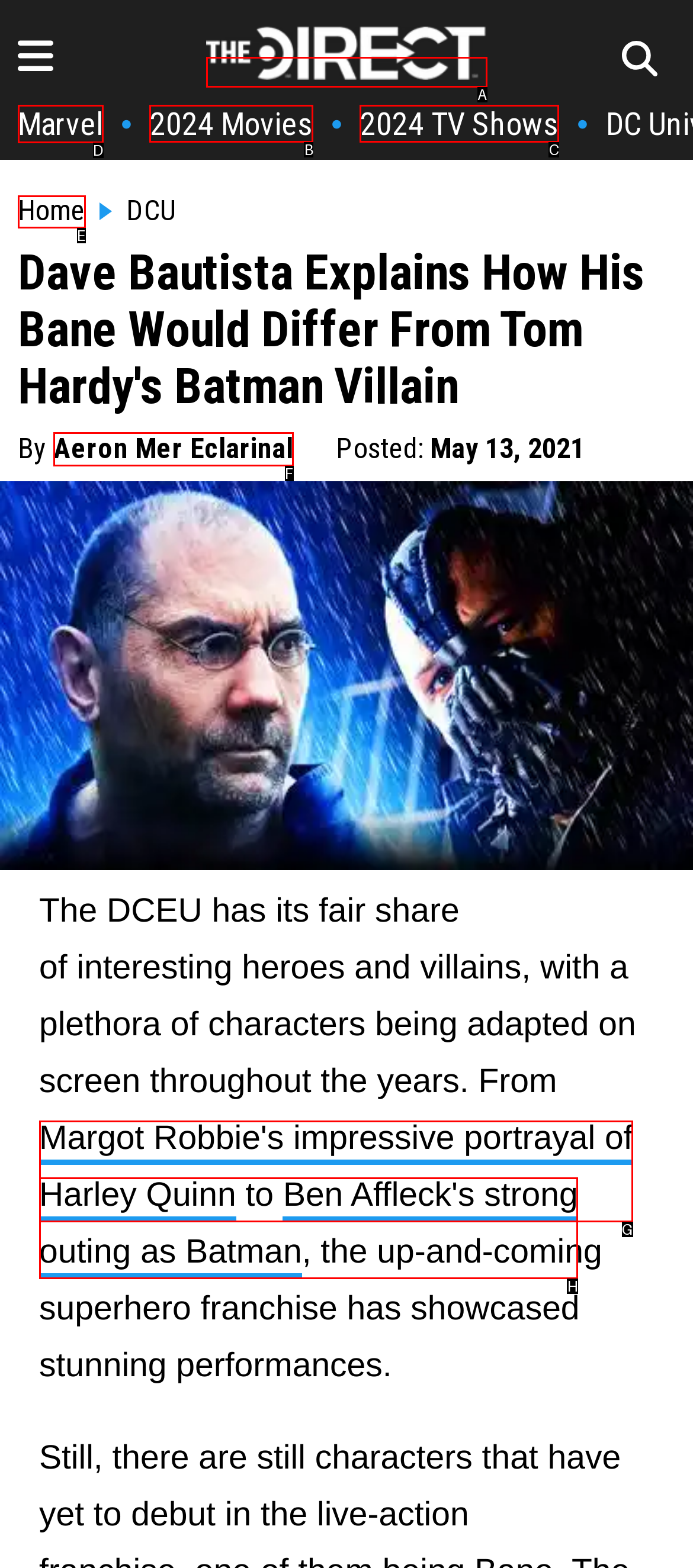For the instruction: Check out the news about Panama Canal opens with Chinese ship making first passage, determine the appropriate UI element to click from the given options. Respond with the letter corresponding to the correct choice.

None